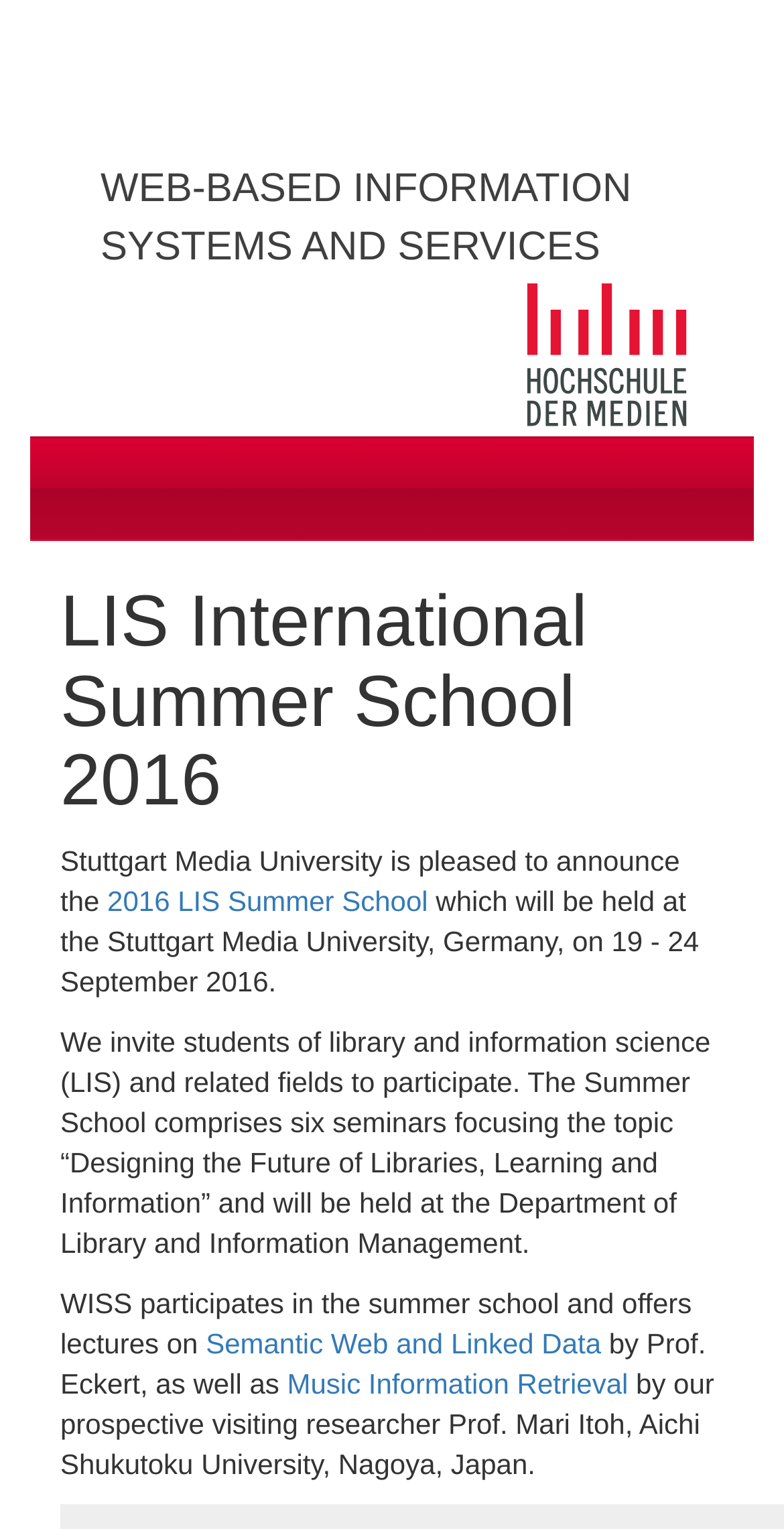Generate a thorough description of the webpage.

The webpage is about the LIS International Summer School 2016, hosted by Stuttgart Media University. At the top, there is a link to "WEB-BASED INFORMATION SYSTEMS AND SERVICES" and another link with no text. A "Toggle navigation" button is located to the right of these links. 

Below these elements, a large heading "LIS International Summer School 2016" is centered. Underneath the heading, a paragraph of text from Stuttgart Media University announces the summer school, which will take place from 19 to 24 September 2016. 

A link to "2016 LIS Summer School" is embedded within this paragraph. The text continues, describing the summer school's focus on "Designing the Future of Libraries, Learning and Information" and its location at the Department of Library and Information Management.

Further down, another paragraph mentions WISS's participation in the summer school, offering lectures on "Semantic Web and Linked Data" and "Music Information Retrieval" by Prof. Eckert and Prof. Mari Itoh, respectively. These lecture topics are linked. The webpage provides detailed information about the summer school, including its dates, location, and topics.